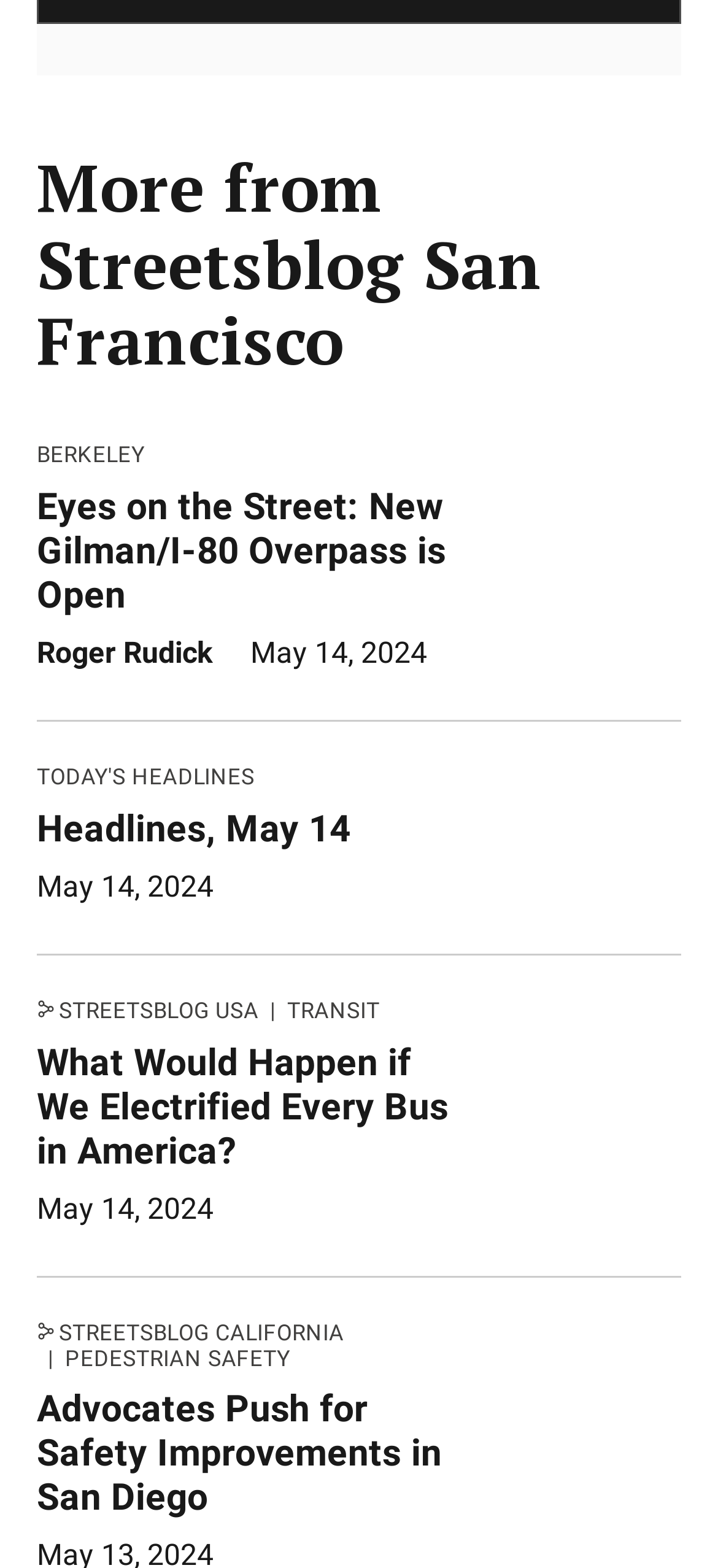Could you locate the bounding box coordinates for the section that should be clicked to accomplish this task: "Check the 'Advocates Push for Safety Improvements in San Diego' news".

[0.051, 0.884, 0.638, 0.978]